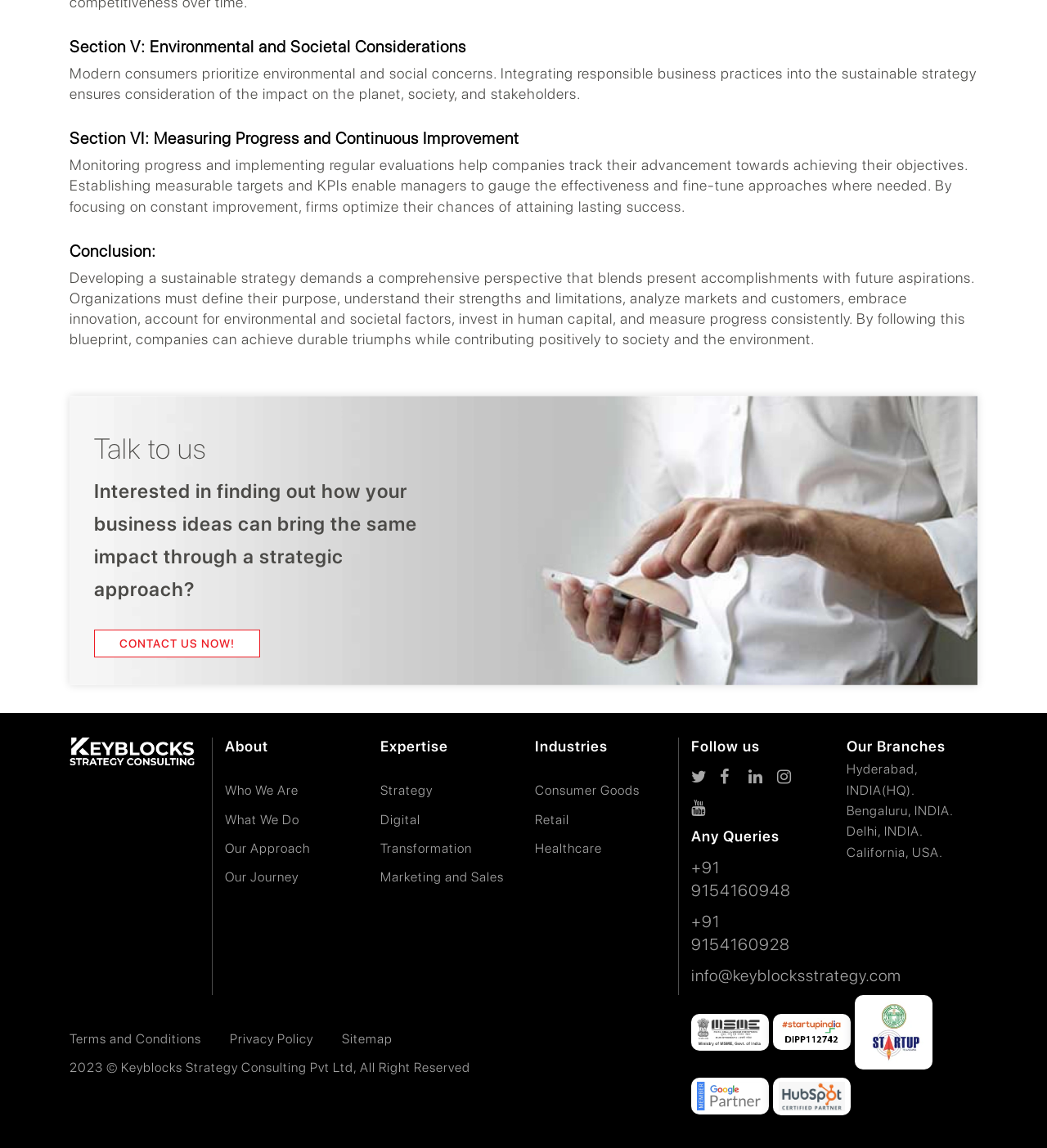Point out the bounding box coordinates of the section to click in order to follow this instruction: "Get in touch with our Hyderabad branch".

[0.809, 0.663, 0.877, 0.695]